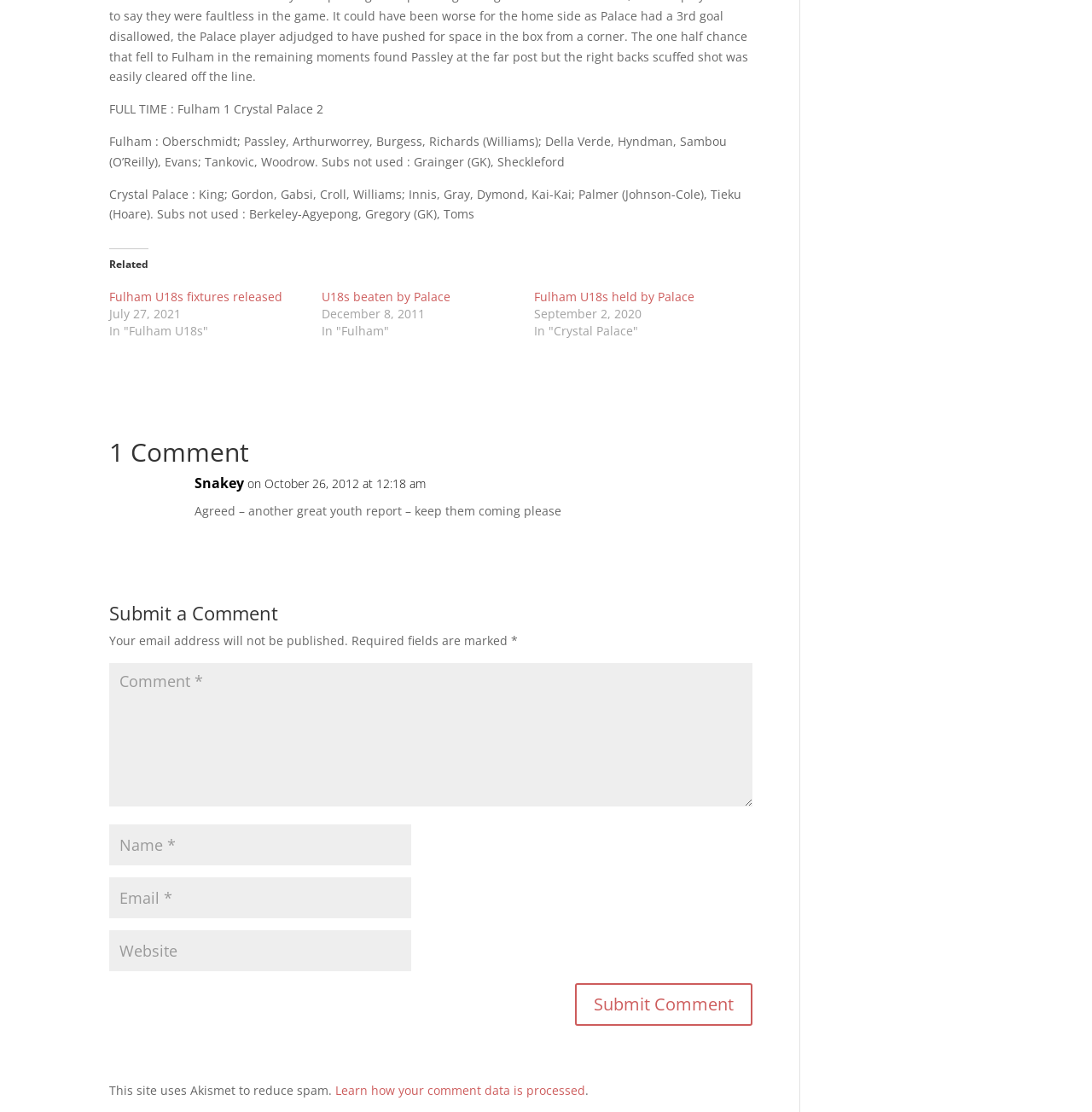Identify the bounding box coordinates of the clickable section necessary to follow the following instruction: "Click on the link to view Fulham U18s fixtures". The coordinates should be presented as four float numbers from 0 to 1, i.e., [left, top, right, bottom].

[0.1, 0.26, 0.259, 0.274]